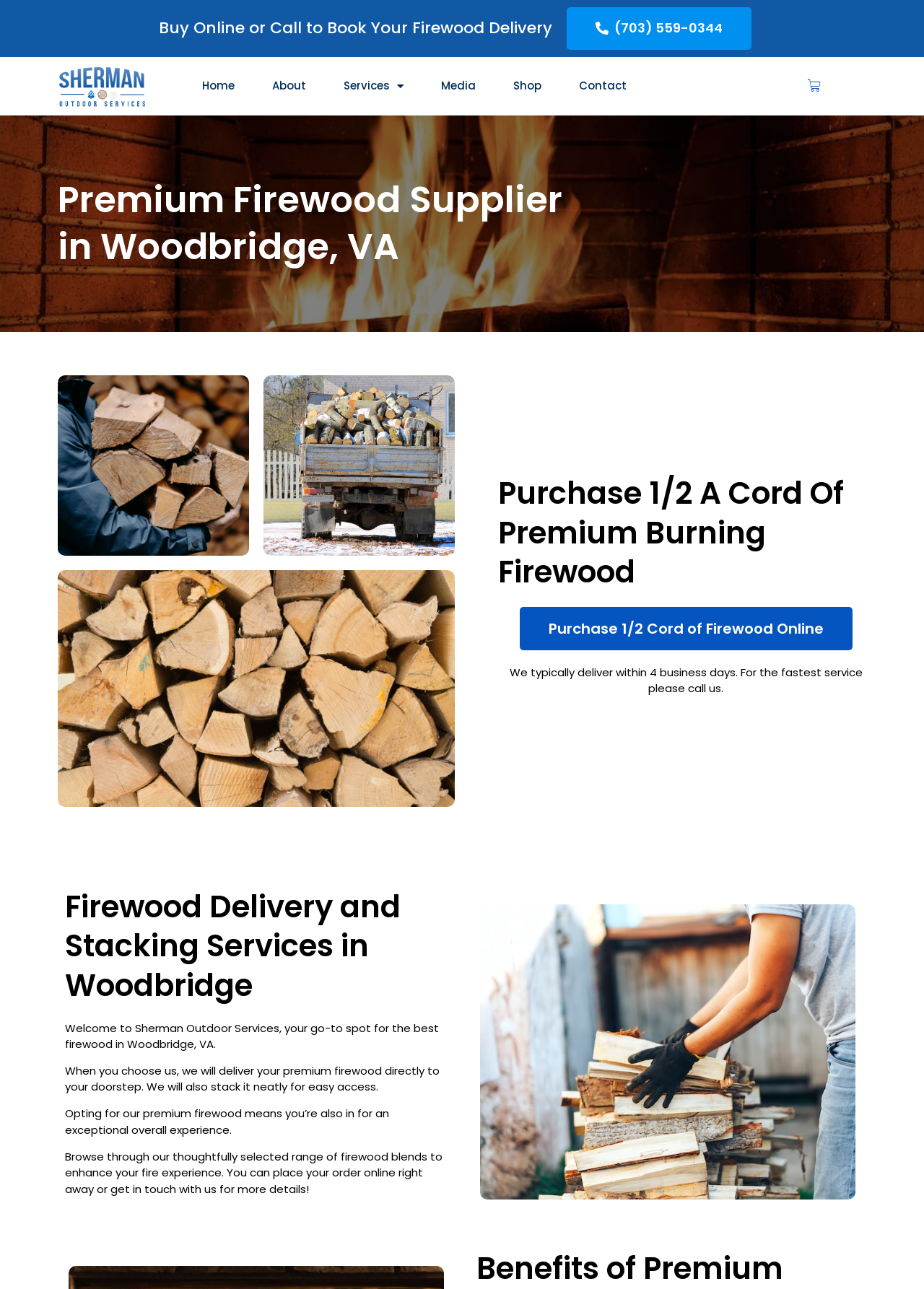Could you determine the bounding box coordinates of the clickable element to complete the instruction: "Click to book your firewood delivery"? Provide the coordinates as four float numbers between 0 and 1, i.e., [left, top, right, bottom].

[0.171, 0.014, 0.597, 0.03]